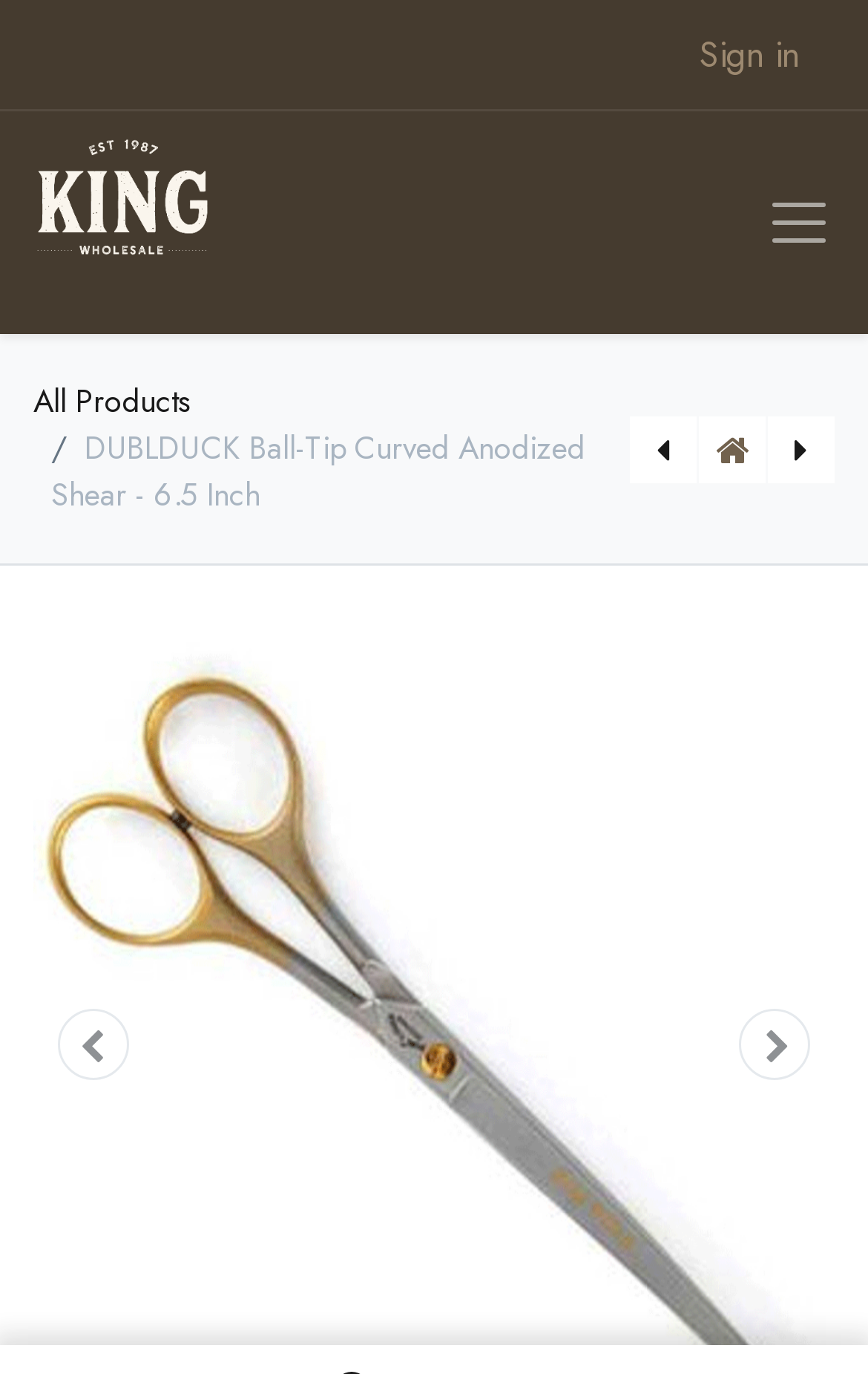Determine the main text heading of the webpage and provide its content.

DUBLDUCK Ball-Tip Curved Anodized Shear - 6.5 Inch